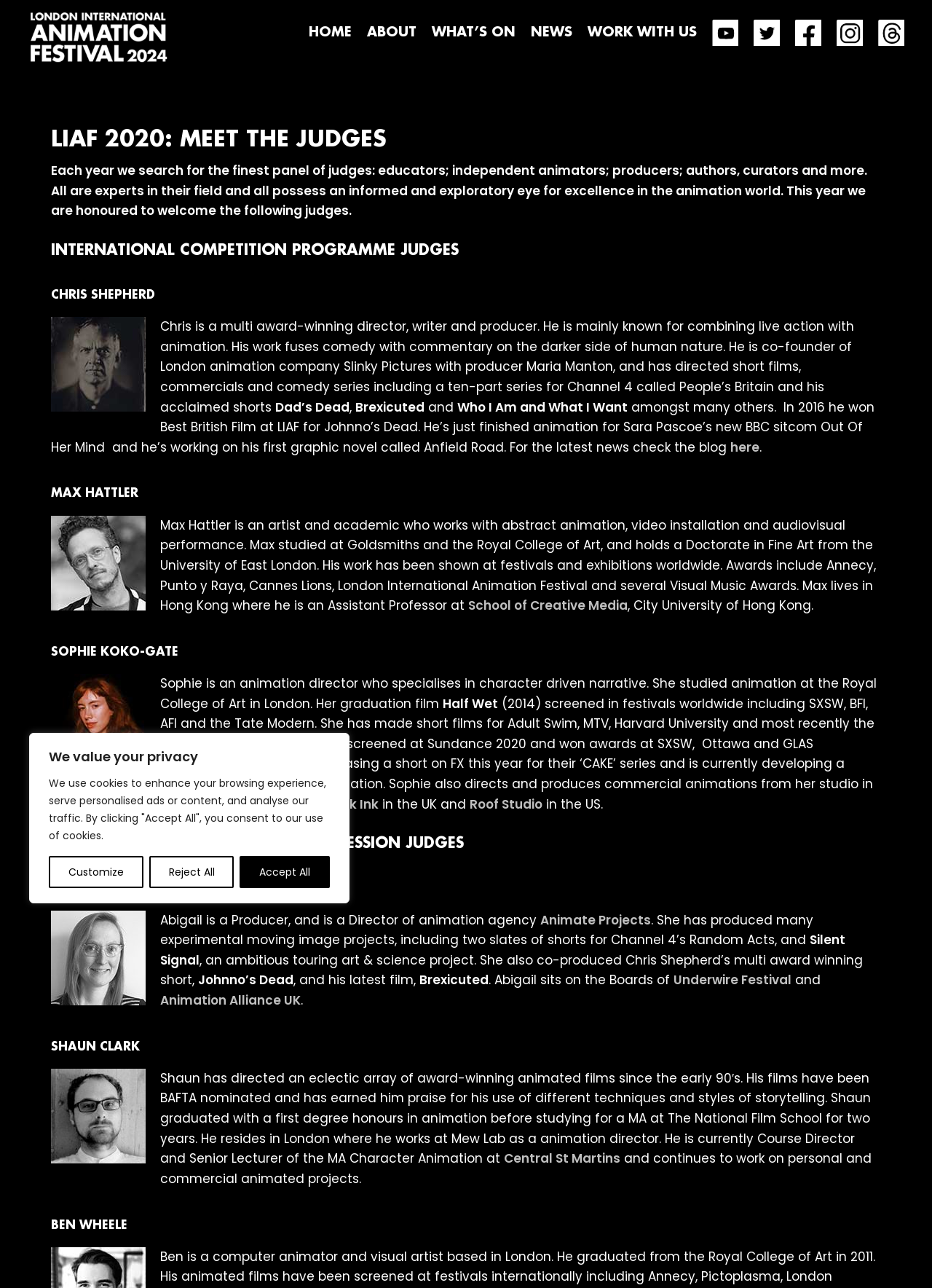Given the following UI element description: "parent_node: London International Animation Festival", find the bounding box coordinates in the webpage screenshot.

[0.023, 0.003, 0.297, 0.062]